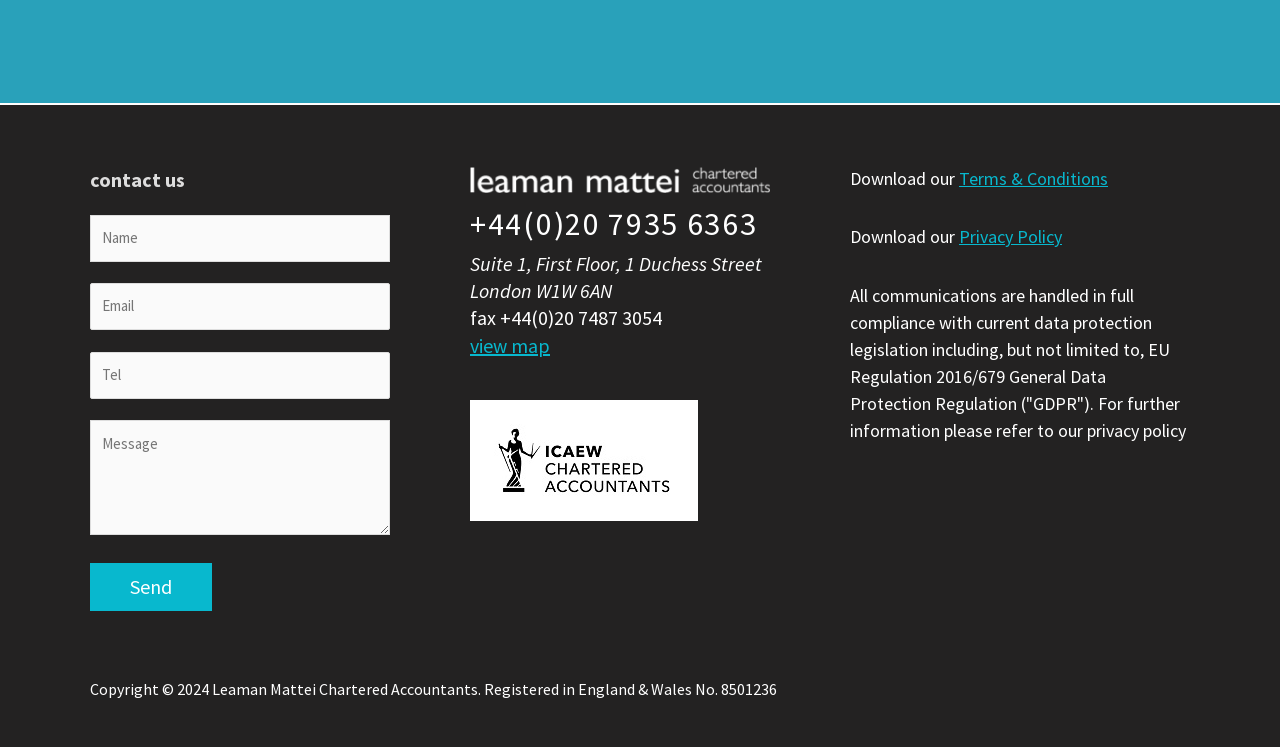Using the elements shown in the image, answer the question comprehensively: What is the purpose of the link 'Terms & Conditions'?

The link 'Terms & Conditions' is provided on the webpage, suggesting that it leads to a page that outlines the terms and conditions of the organization, likely related to the use of their services or website.